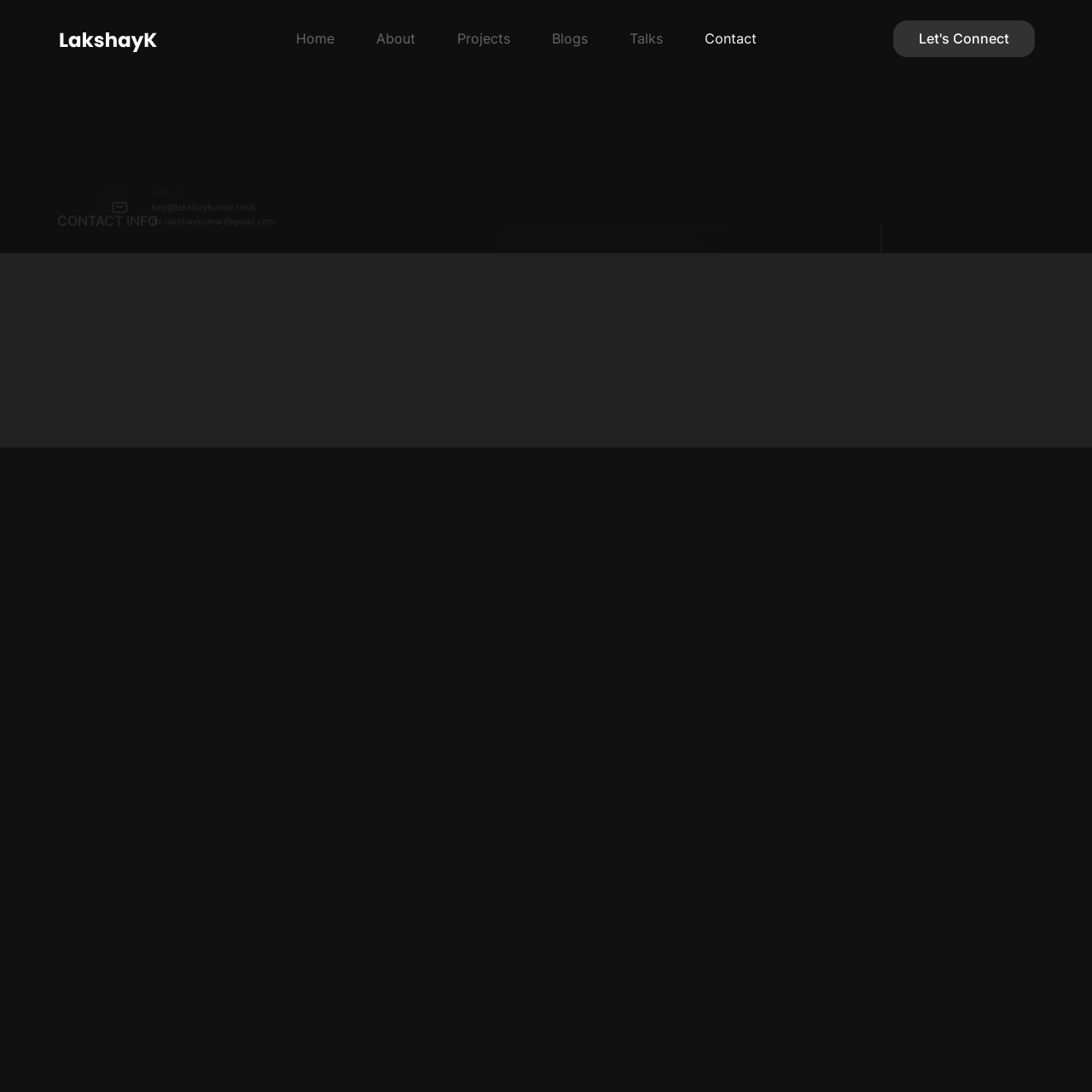Find the bounding box coordinates of the element to click in order to complete the given instruction: "View Lakshay's Instagram profile."

[0.425, 0.36, 0.52, 0.389]